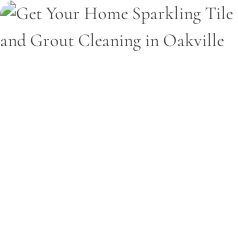Where is the service located?
Please answer using one word or phrase, based on the screenshot.

Oakville